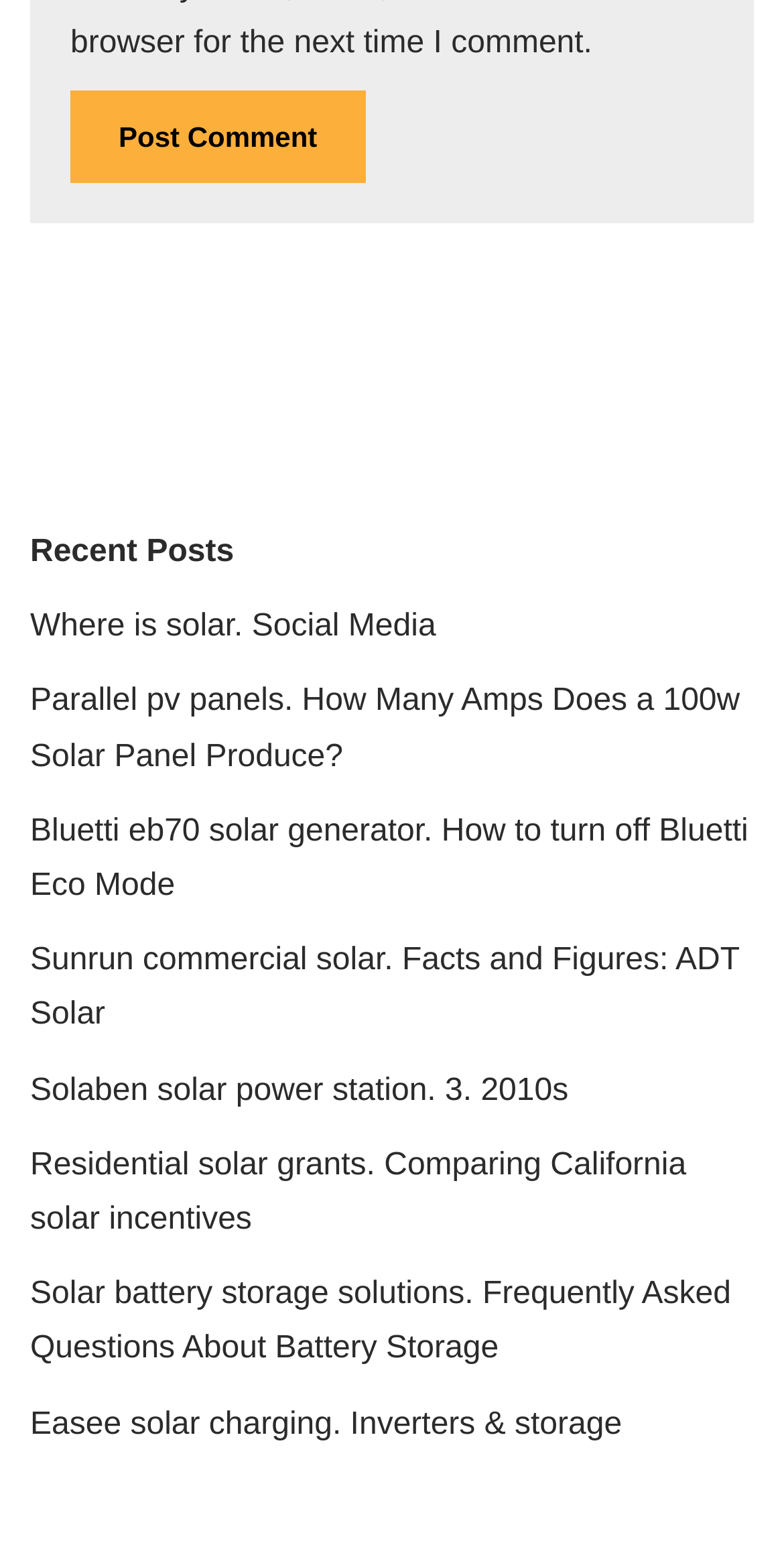What is the topic of the first link on the webpage?
Answer the question with a detailed and thorough explanation.

The first link on the webpage has the descriptive text 'Where is solar. Social Media', which suggests that the article or resource is about the presence or discussion of solar energy on social media platforms.